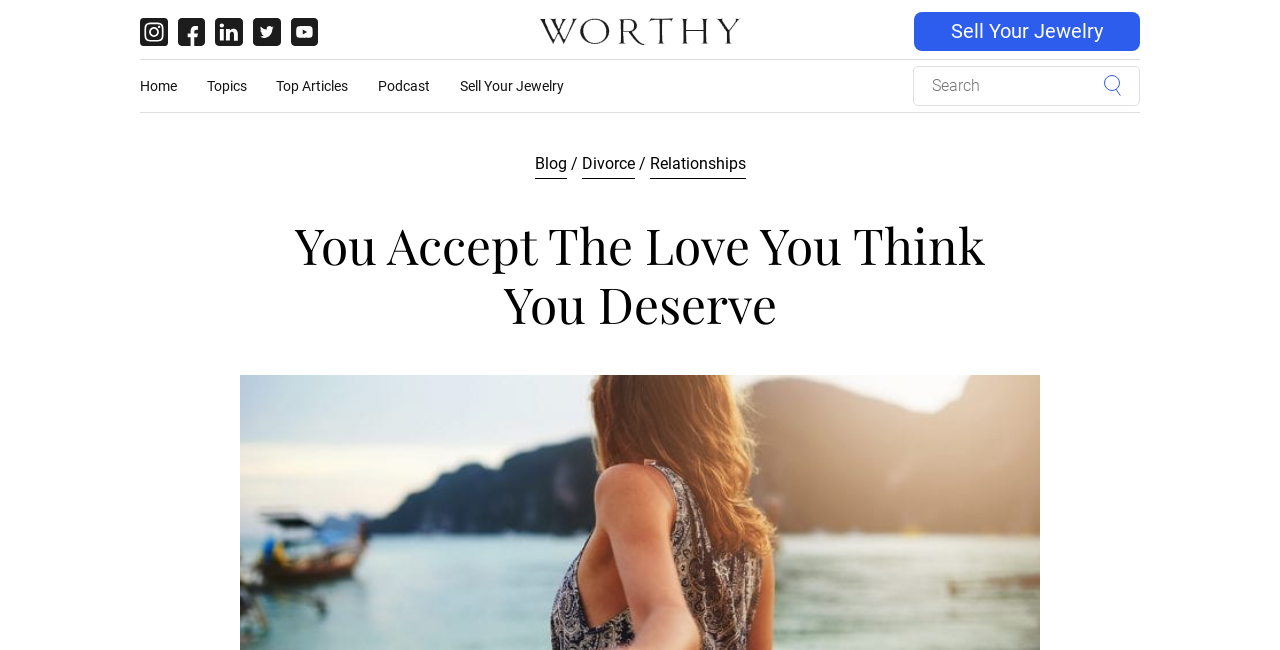Return the bounding box coordinates of the UI element that corresponds to this description: "Sell Your Jewelry". The coordinates must be given as four float numbers in the range of 0 and 1, [left, top, right, bottom].

[0.714, 0.018, 0.891, 0.079]